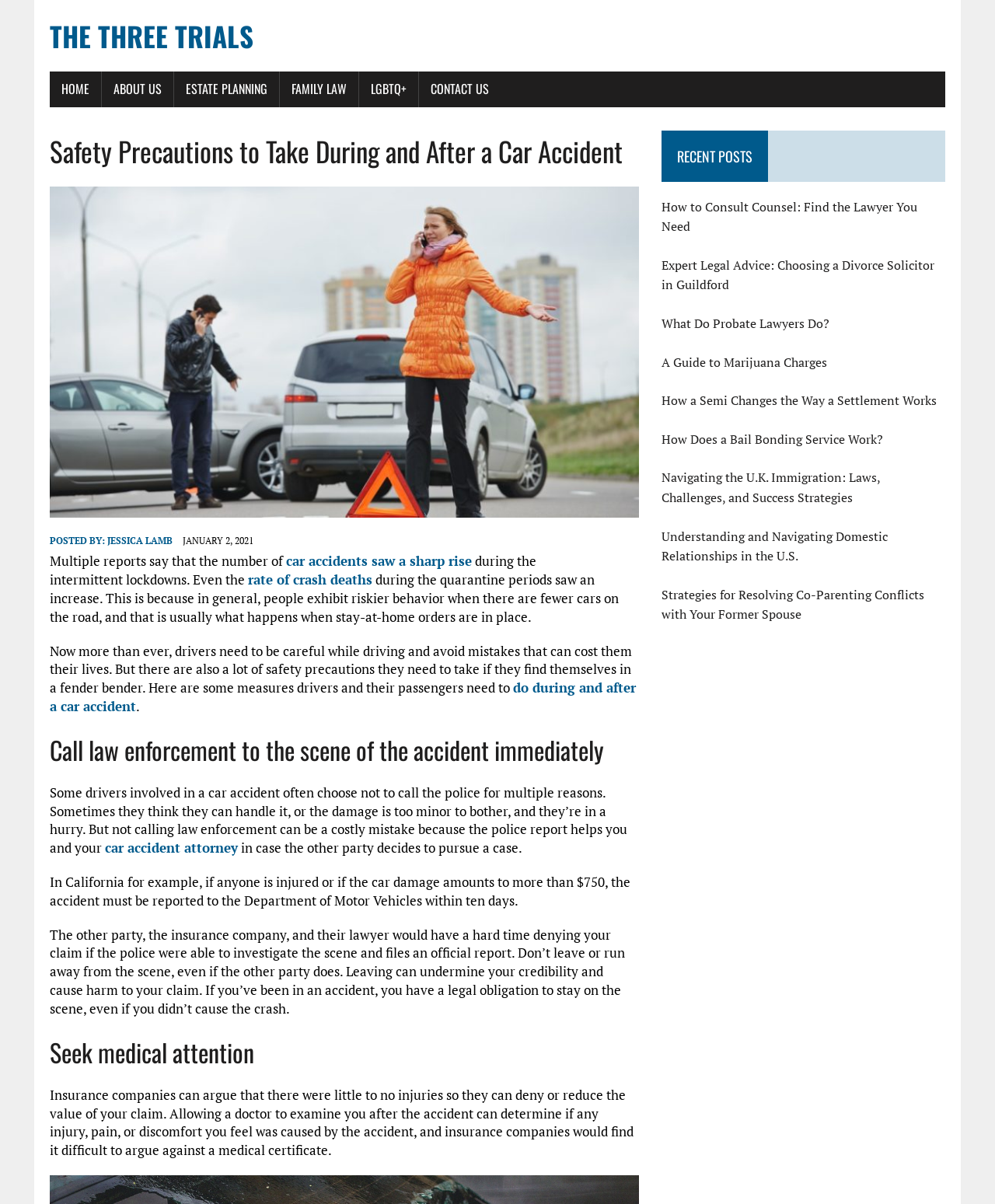Based on what you see in the screenshot, provide a thorough answer to this question: What is the recommended action after a car accident?

I determined the recommended action by reading the heading 'Call law enforcement to the scene of the accident immediately' and its adjacent text which explains the importance of calling the police.